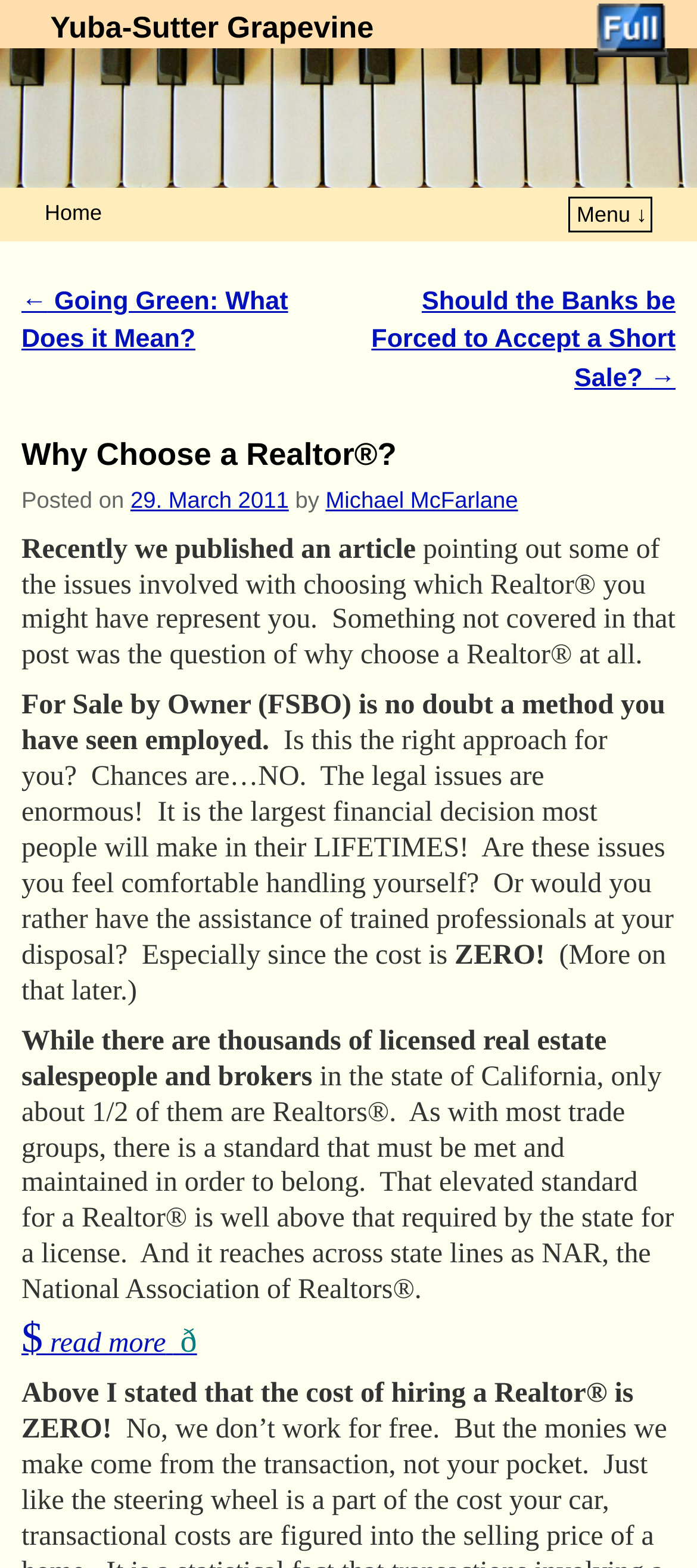Please determine the bounding box coordinates of the clickable area required to carry out the following instruction: "Click the 'Should the Banks be Forced to Accept a Short Sale? →' link". The coordinates must be four float numbers between 0 and 1, represented as [left, top, right, bottom].

[0.533, 0.183, 0.969, 0.251]